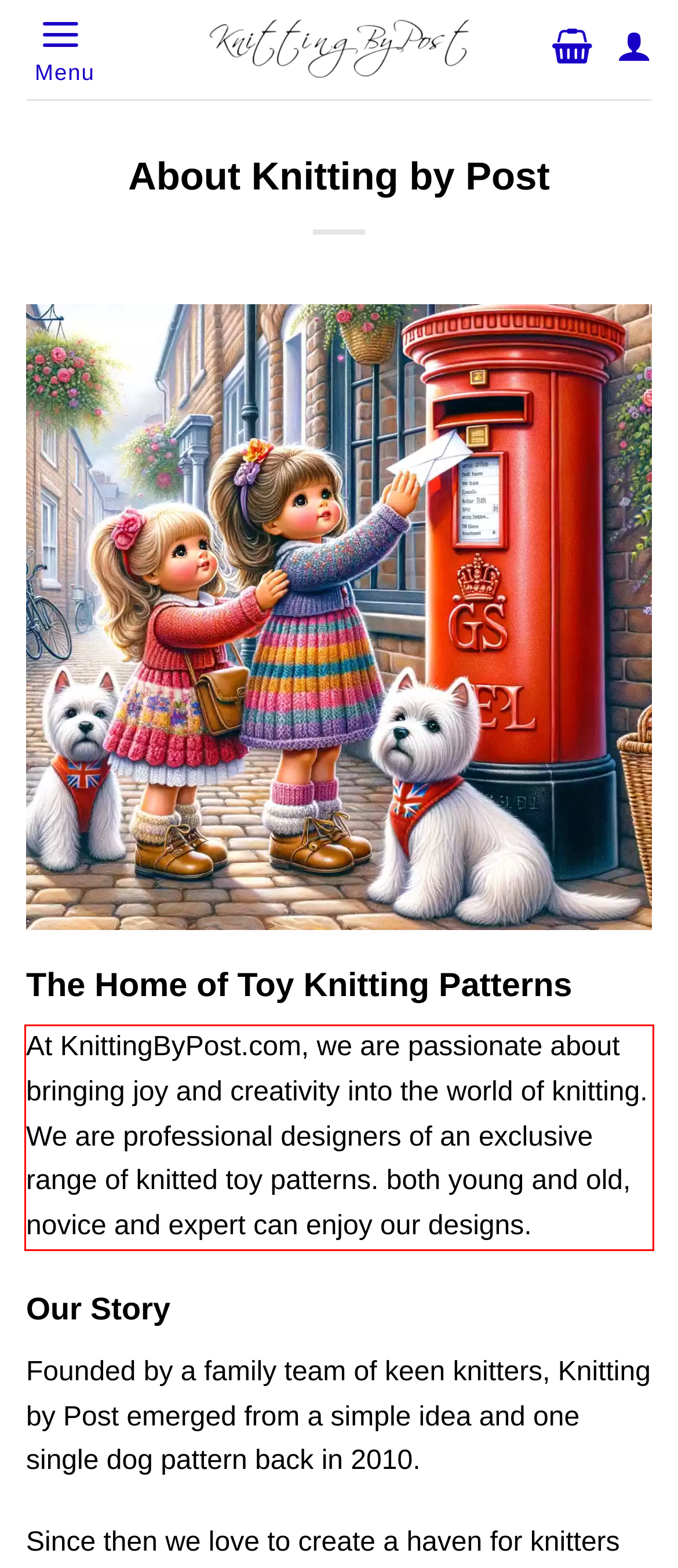Within the screenshot of a webpage, identify the red bounding box and perform OCR to capture the text content it contains.

At KnittingByPost.com, we are passionate about bringing joy and creativity into the world of knitting. We are professional designers of an exclusive range of knitted toy patterns. both young and old, novice and expert can enjoy our designs.